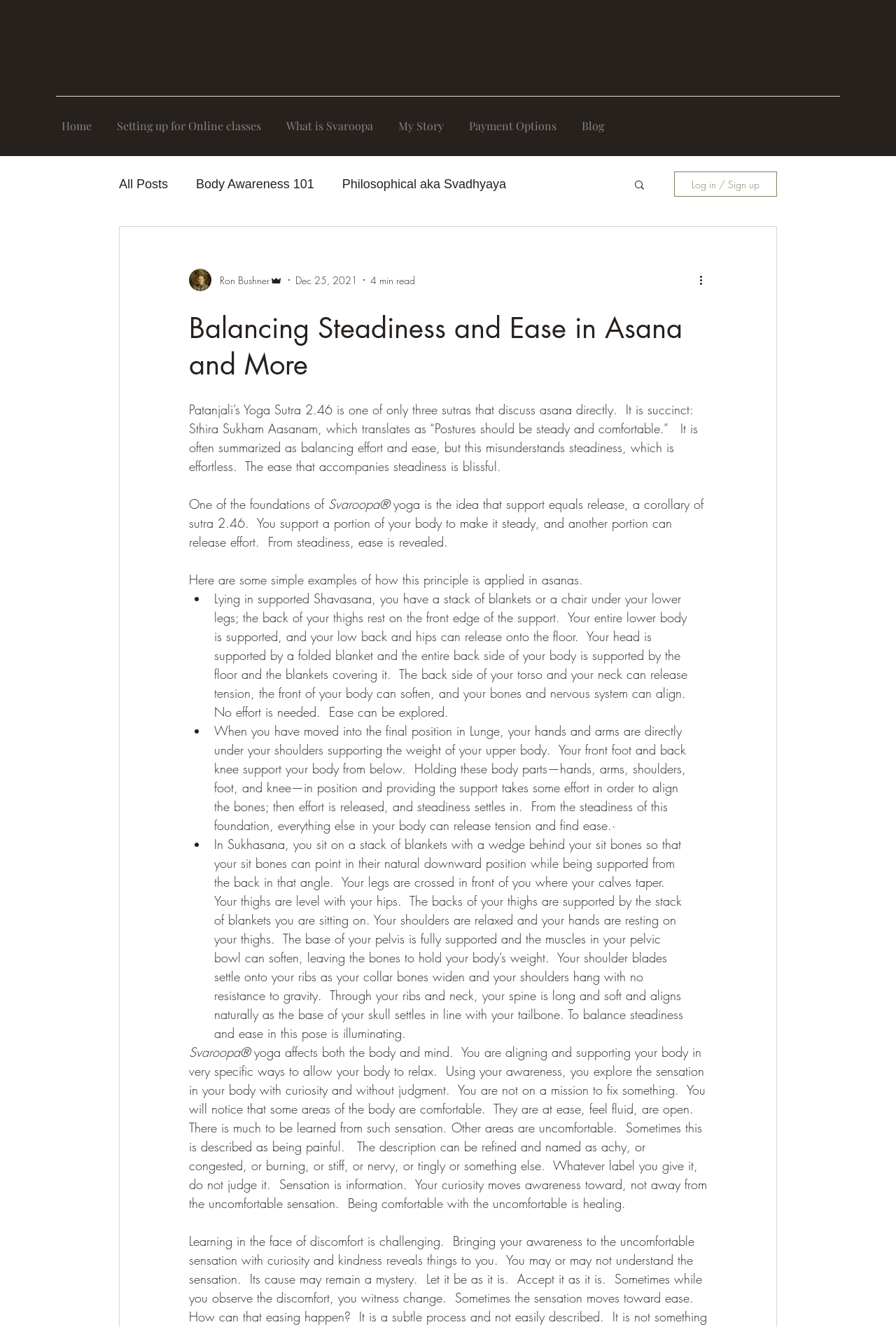Identify the bounding box coordinates of the section to be clicked to complete the task described by the following instruction: "Click on the 'Home' link". The coordinates should be four float numbers between 0 and 1, formatted as [left, top, right, bottom].

[0.055, 0.079, 0.116, 0.101]